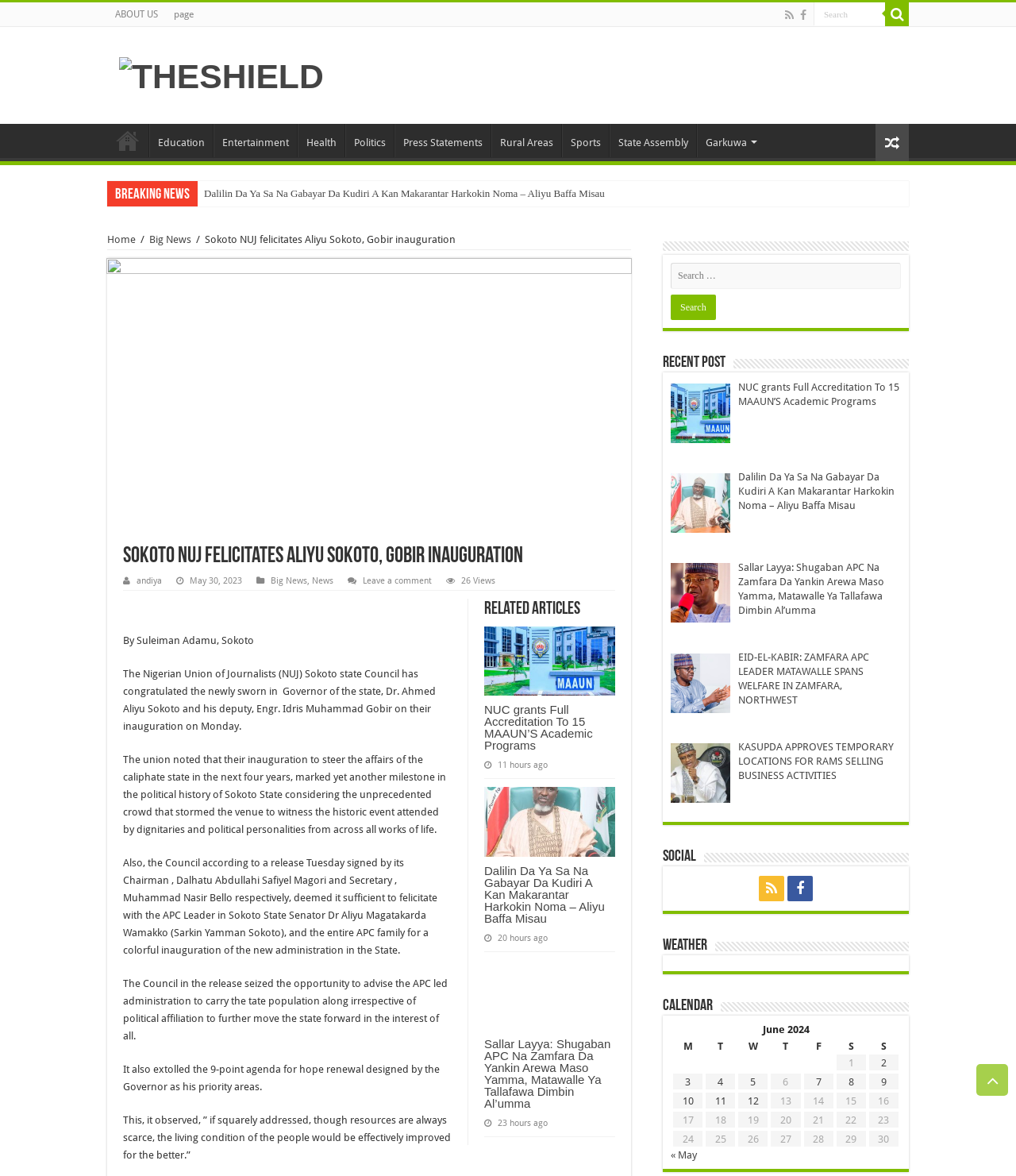What is the primary heading on this webpage?

Sokoto NUJ felicitates Aliyu Sokoto, Gobir inauguration